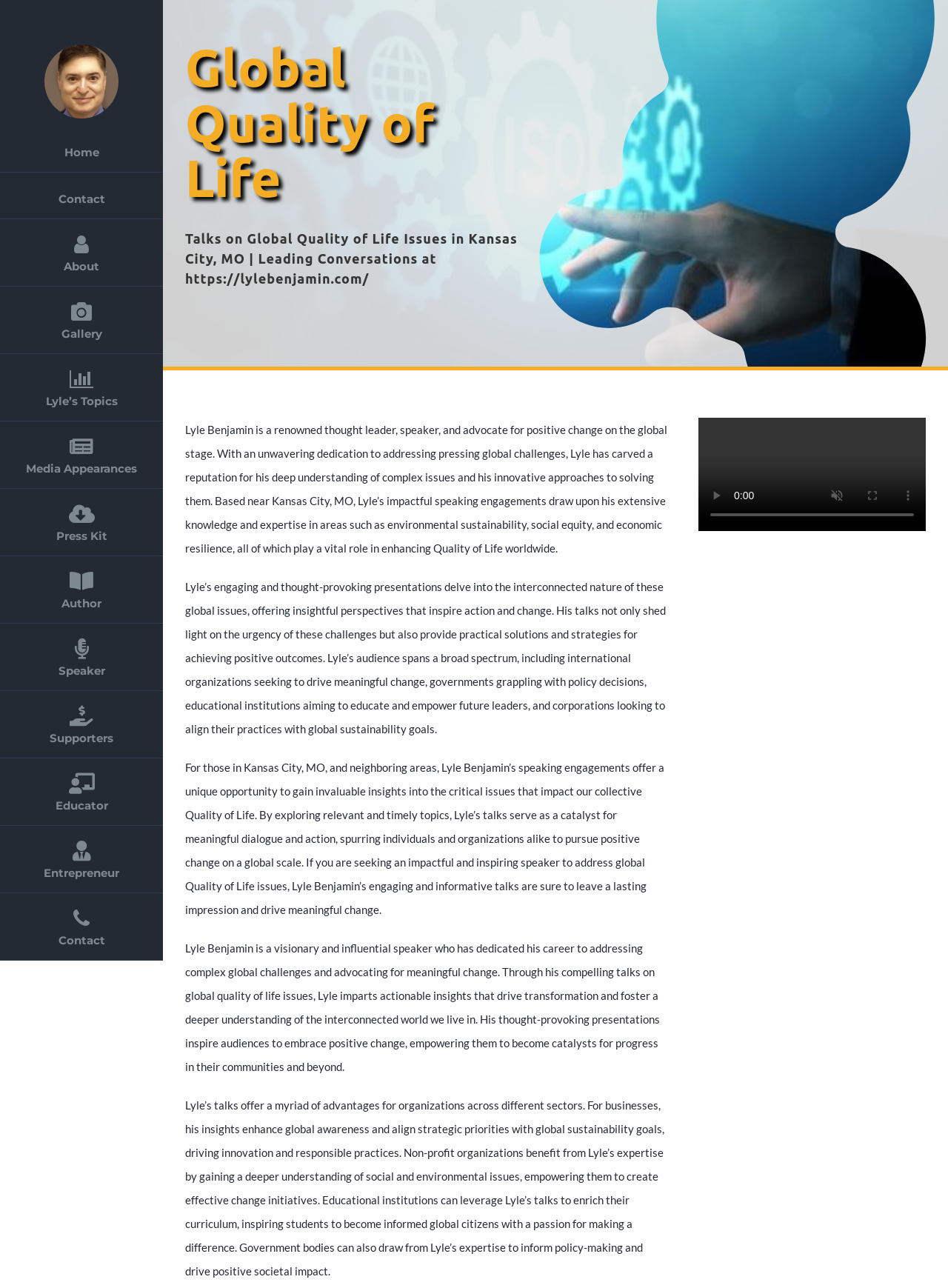Create a full and detailed caption for the entire webpage.

This webpage is about Lyle Benjamin, a renowned thought leader, speaker, and advocate for positive change on the global stage. The page is divided into several sections. At the top, there is a navigation menu with 11 links, including "Home", "Contact", "About", and others. Below the navigation menu, there are two headings: "Global Quality of Life" and "Talks on Global Quality of Life Issues in Kansas City, MO | Leading Conversations at https://lylebenjamin.com/". 

The main content of the page is a series of four paragraphs that describe Lyle Benjamin's work and expertise in addressing global challenges such as environmental sustainability, social equity, and economic resilience. These paragraphs are positioned in the middle of the page, spanning from the top to the bottom. 

On the right side of the page, there is a video player with several buttons, including "play", "unmute", "enter full screen", and "show more media controls". The video player is positioned below the navigation menu and above the main content. 

At the bottom right corner of the page, there is a link to "Go to Top". There are no images on the page. Overall, the page has a clean and organized layout, with a focus on presenting Lyle Benjamin's work and expertise in a clear and concise manner.